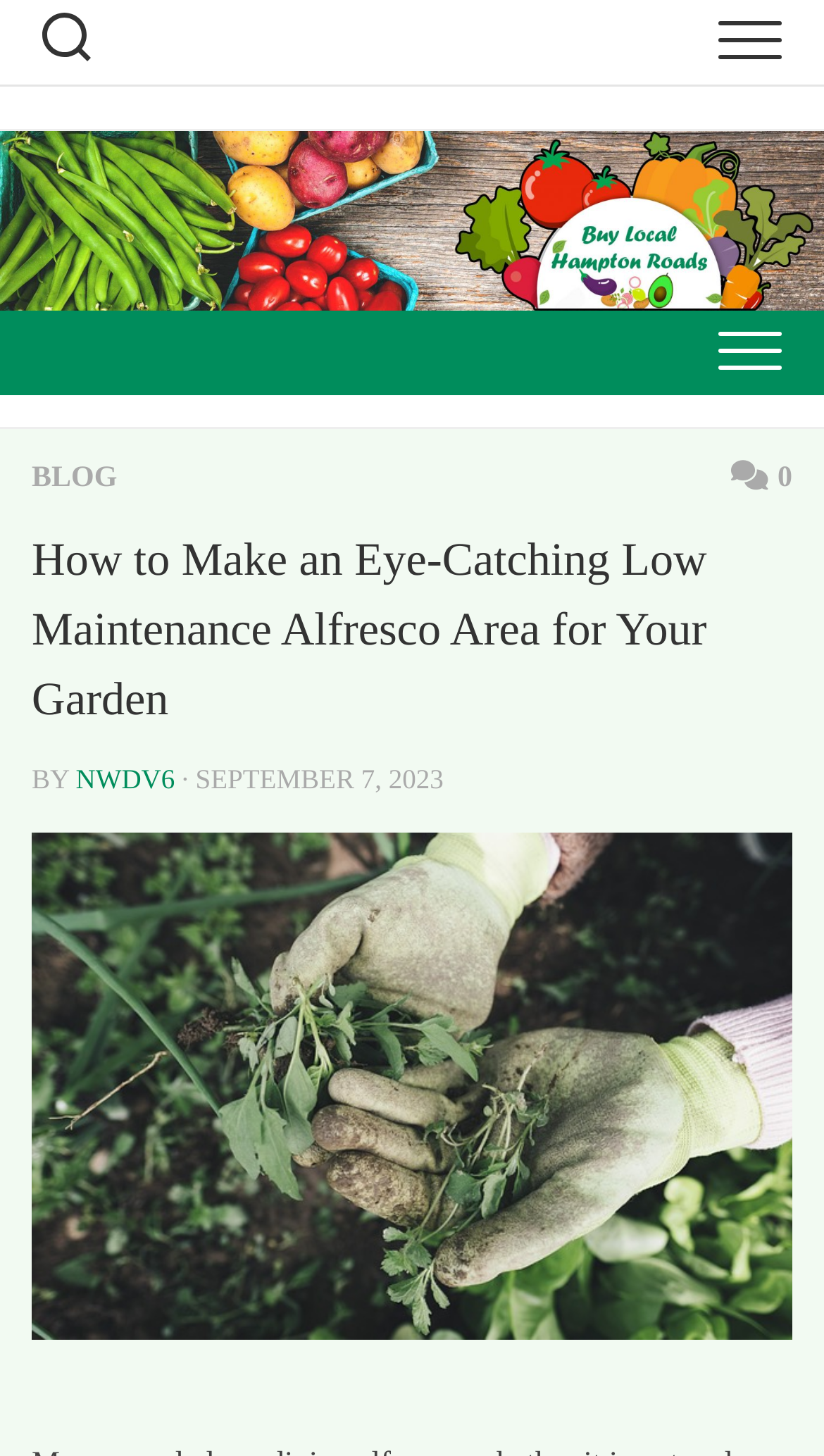Identify the bounding box for the UI element that is described as follows: "Blog".

[0.038, 0.317, 0.142, 0.339]